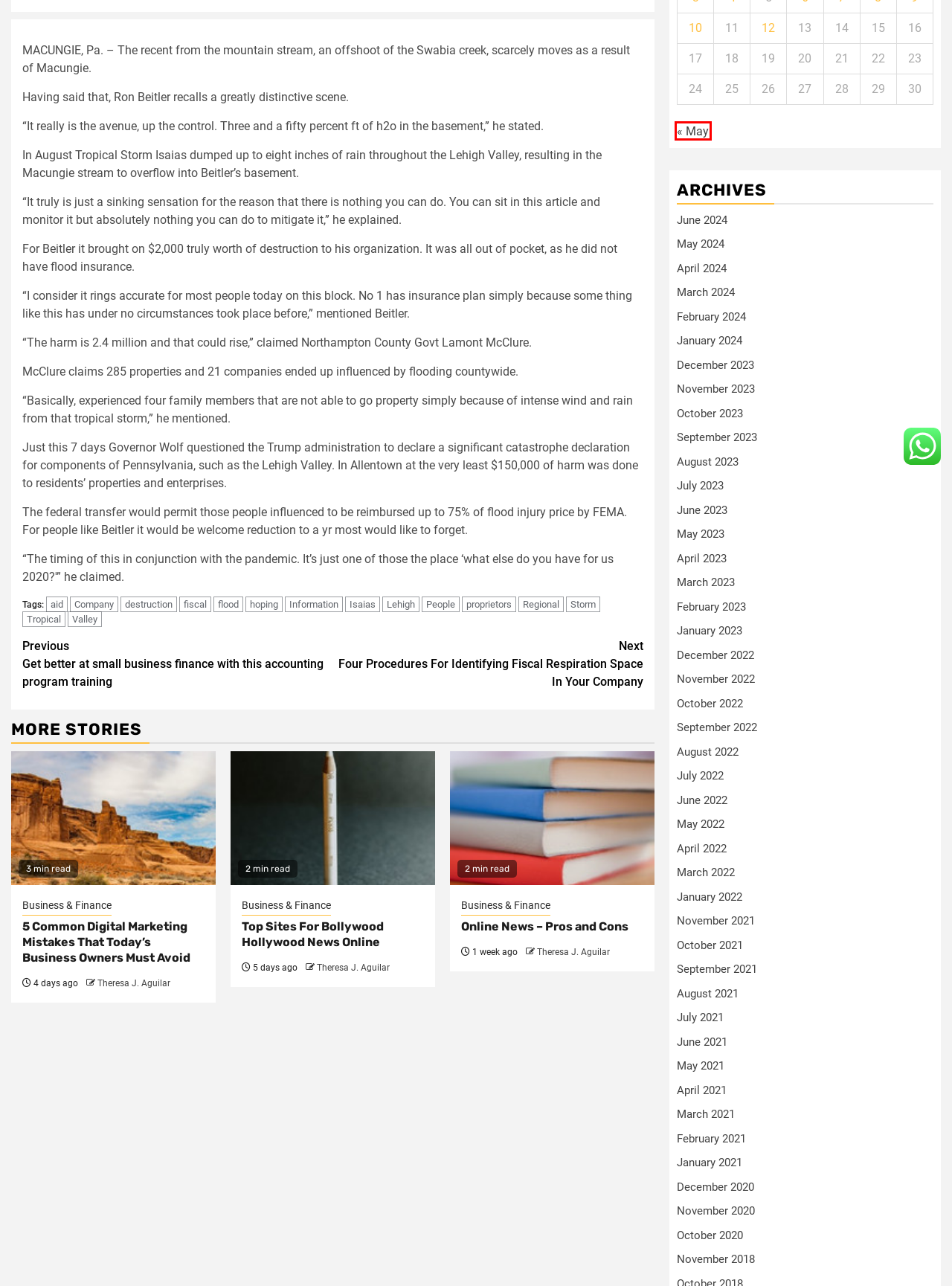Given a webpage screenshot with a red bounding box around a UI element, choose the webpage description that best matches the new webpage after clicking the element within the bounding box. Here are the candidates:
A. November 2023 – Basilico13
B. Company – Basilico13
C. May 2023 – Basilico13
D. destruction – Basilico13
E. October 2023 – Basilico13
F. May 2024 – Basilico13
G. Lehigh – Basilico13
H. Isaias – Basilico13

F